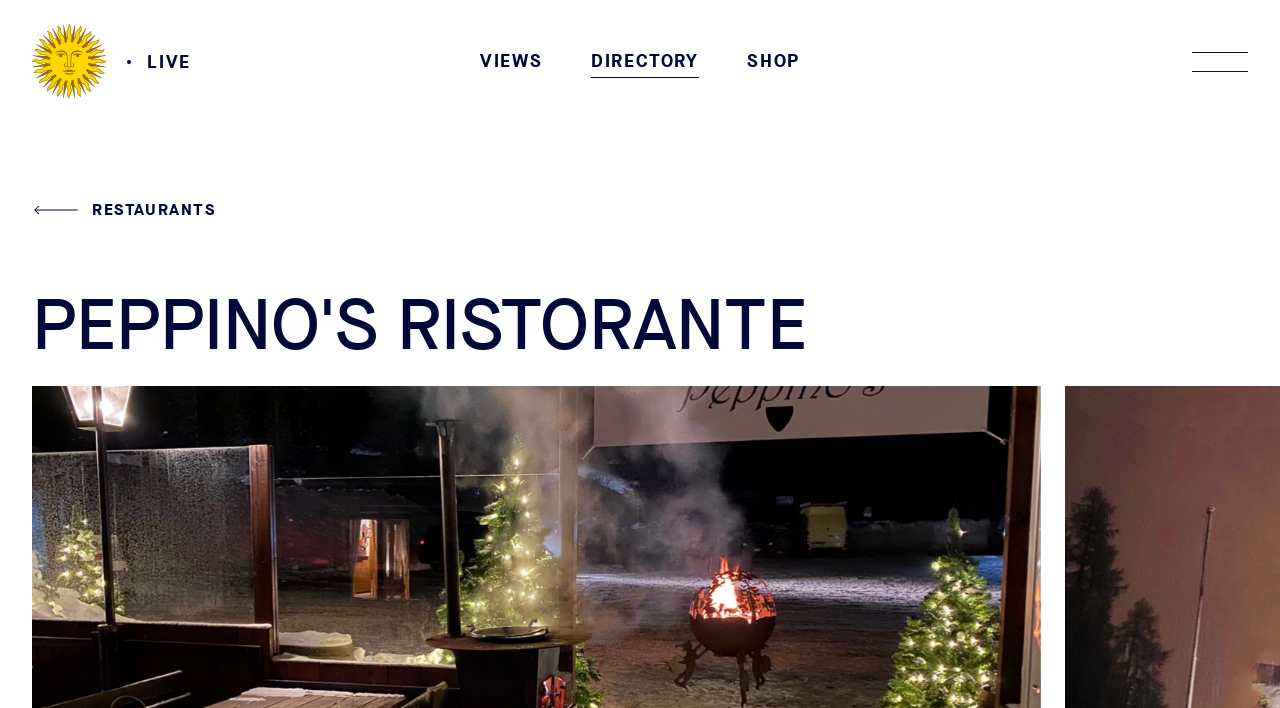Extract the bounding box coordinates of the UI element described by: "Museums & GalleriesMuseums & Galleries". The coordinates should include four float numbers ranging from 0 to 1, e.g., [left, top, right, bottom].

[0.214, 0.937, 0.398, 0.982]